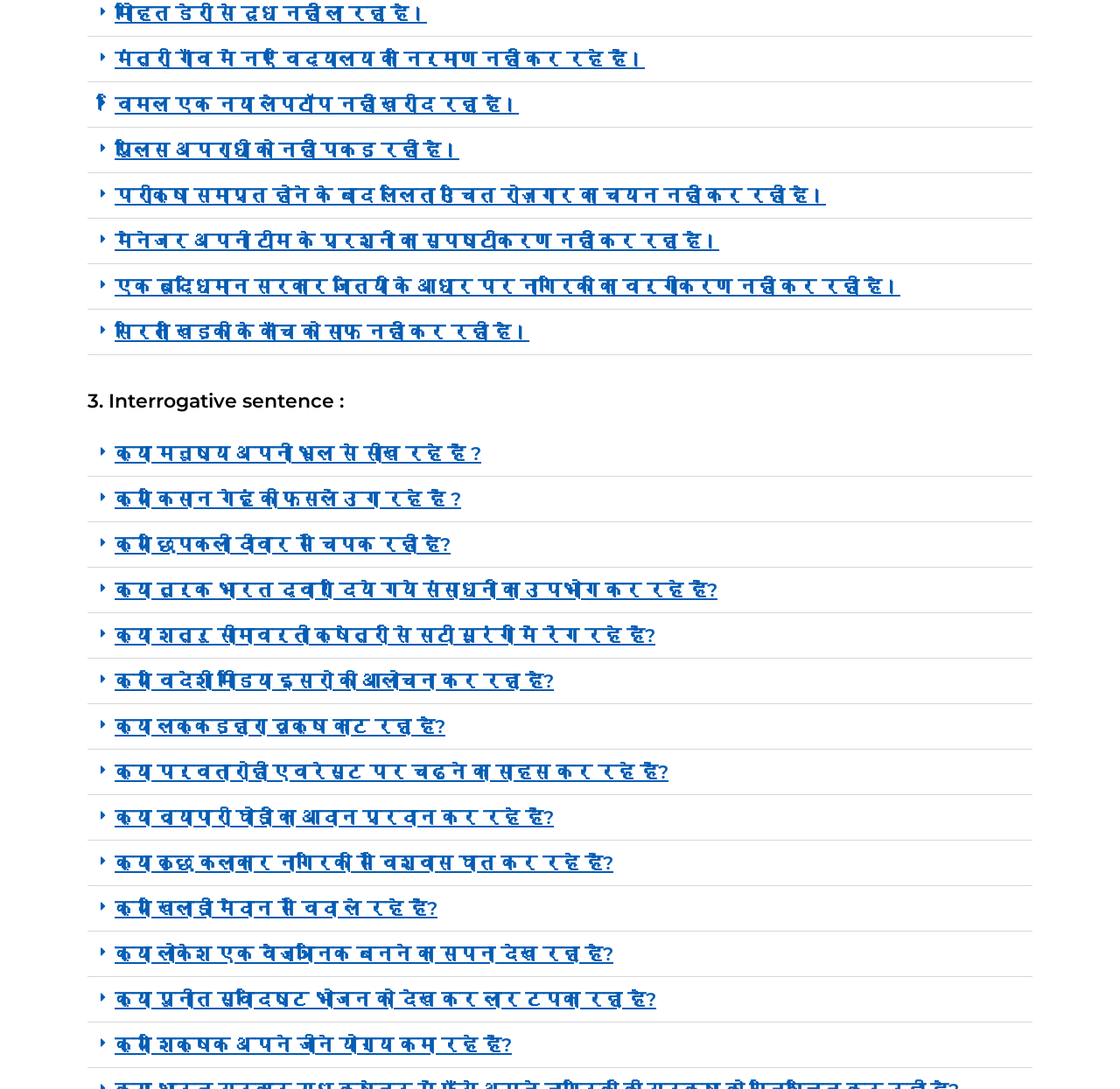Can you give a detailed response to the following question using the information from the image? Are the links in the third section expanded?

I examined the link elements in the third section and found that they all have the attribute 'expanded: False', indicating that they are not expanded. This suggests that the links may need to be clicked or interacted with to reveal more information.